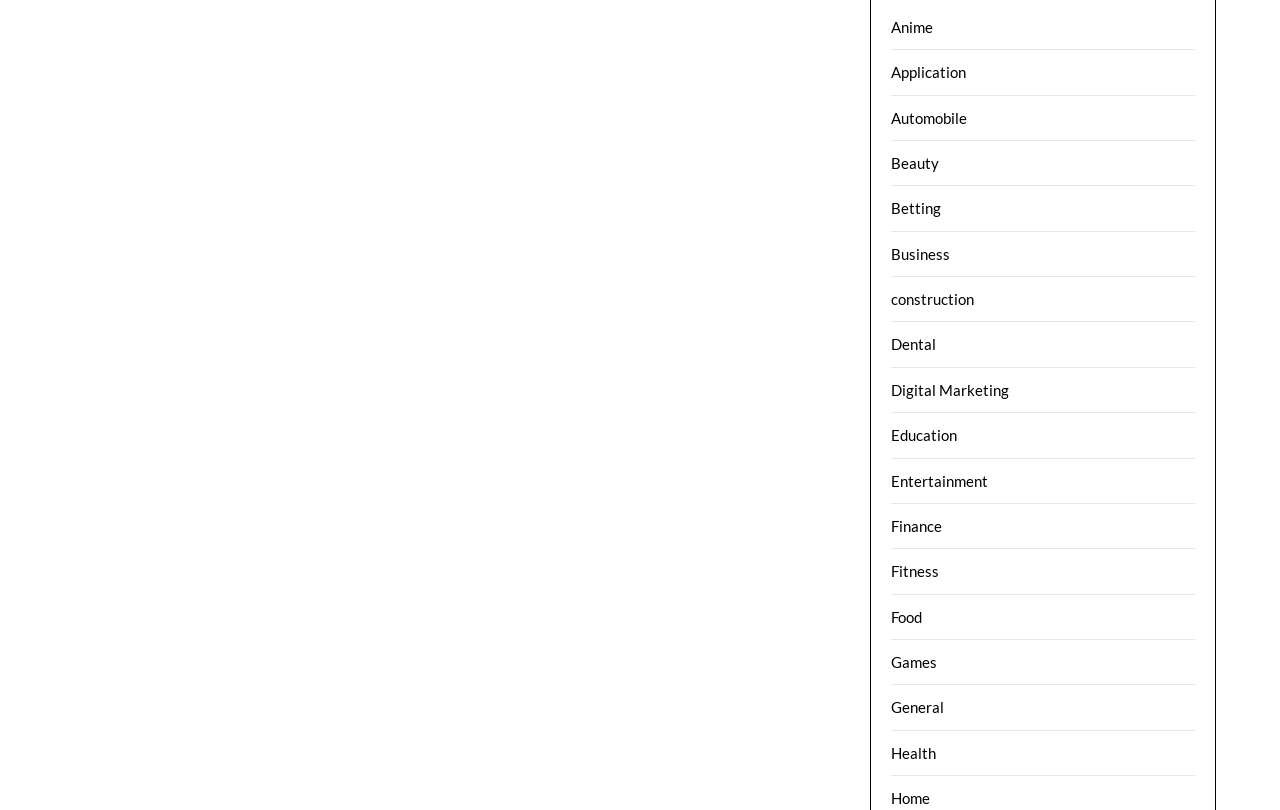Could you indicate the bounding box coordinates of the region to click in order to complete this instruction: "Visit Health".

[0.696, 0.918, 0.732, 0.941]